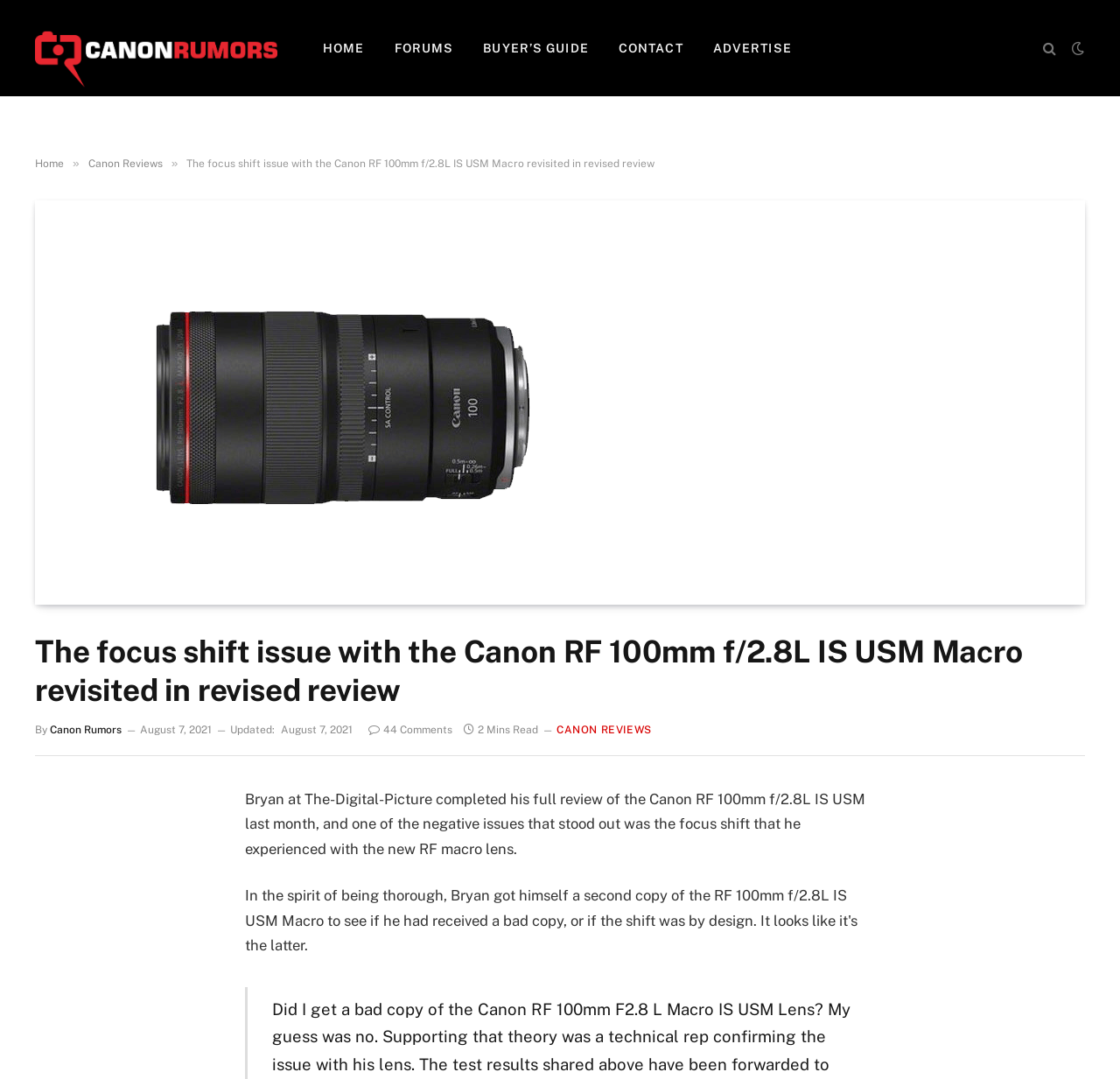Given the element description: "Canon Rumors", predict the bounding box coordinates of the UI element it refers to, using four float numbers between 0 and 1, i.e., [left, top, right, bottom].

[0.045, 0.671, 0.109, 0.682]